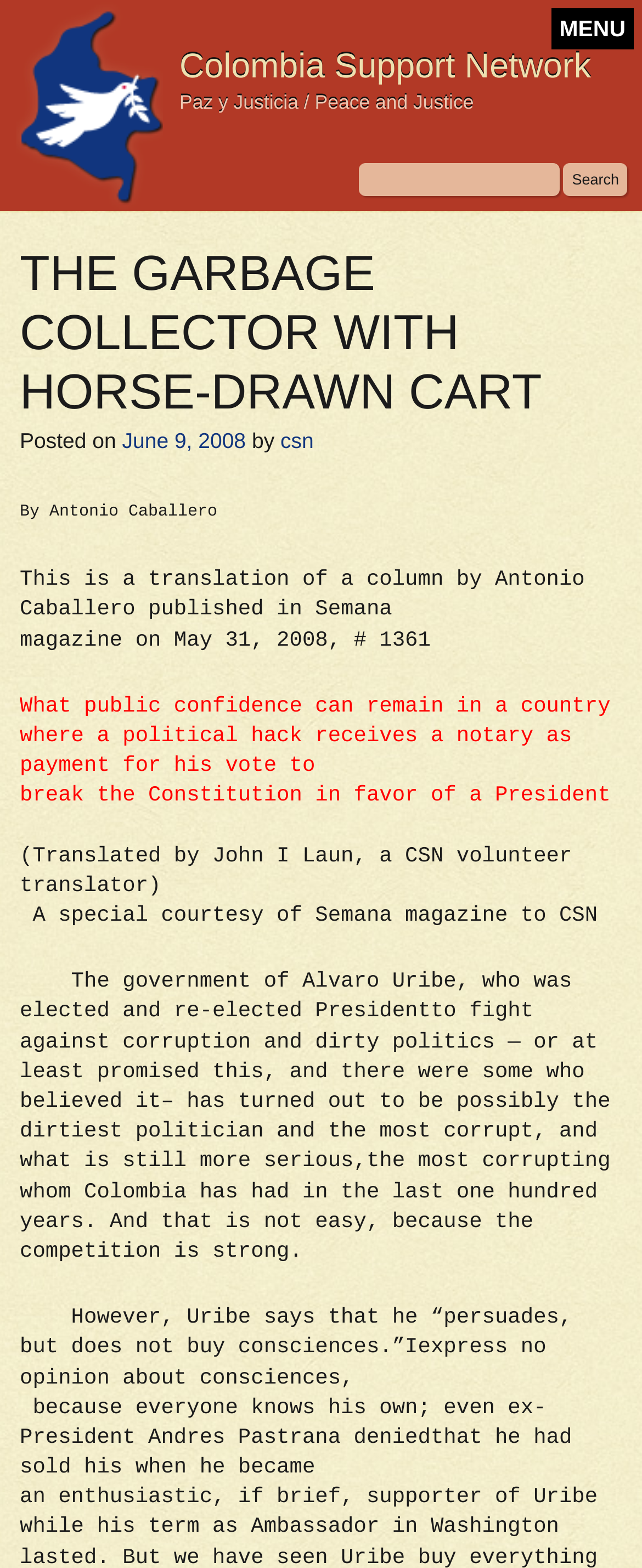What is the main heading displayed on the webpage? Please provide the text.

Colombia Support Network